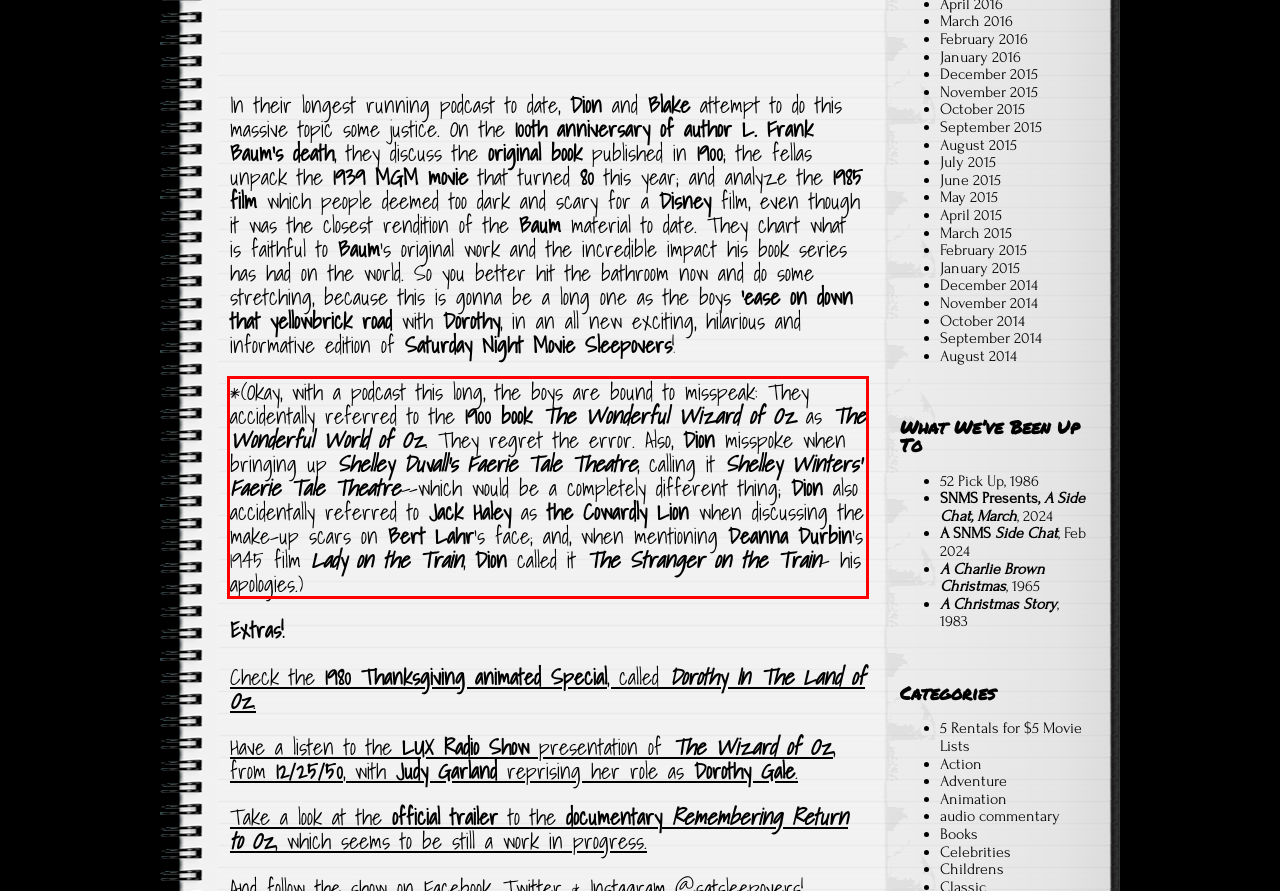Using the provided screenshot, read and generate the text content within the red-bordered area.

*(Okay, with a podcast this long, the boys are bound to misspeak: They accidentally referred to the 1900 book The Wonderful Wizard of Oz as The Wonderful World of Oz. They regret the error. Also, Dion misspoke when bringing up Shelley Duvall’s Faerie Tale Theatre, calling it Shelley Winters’ Faerie Tale Theatre–-which would be a completely different thing; Dion also accidentally referred to Jack Haley as the Cowardly Lion when discussing the make-up scars on Bert Lahr‘s face; and, when mentioning Deanna Durbin‘s 1945 film Lady on the Train, Dion called it The Stranger on the Train– his apologies.)